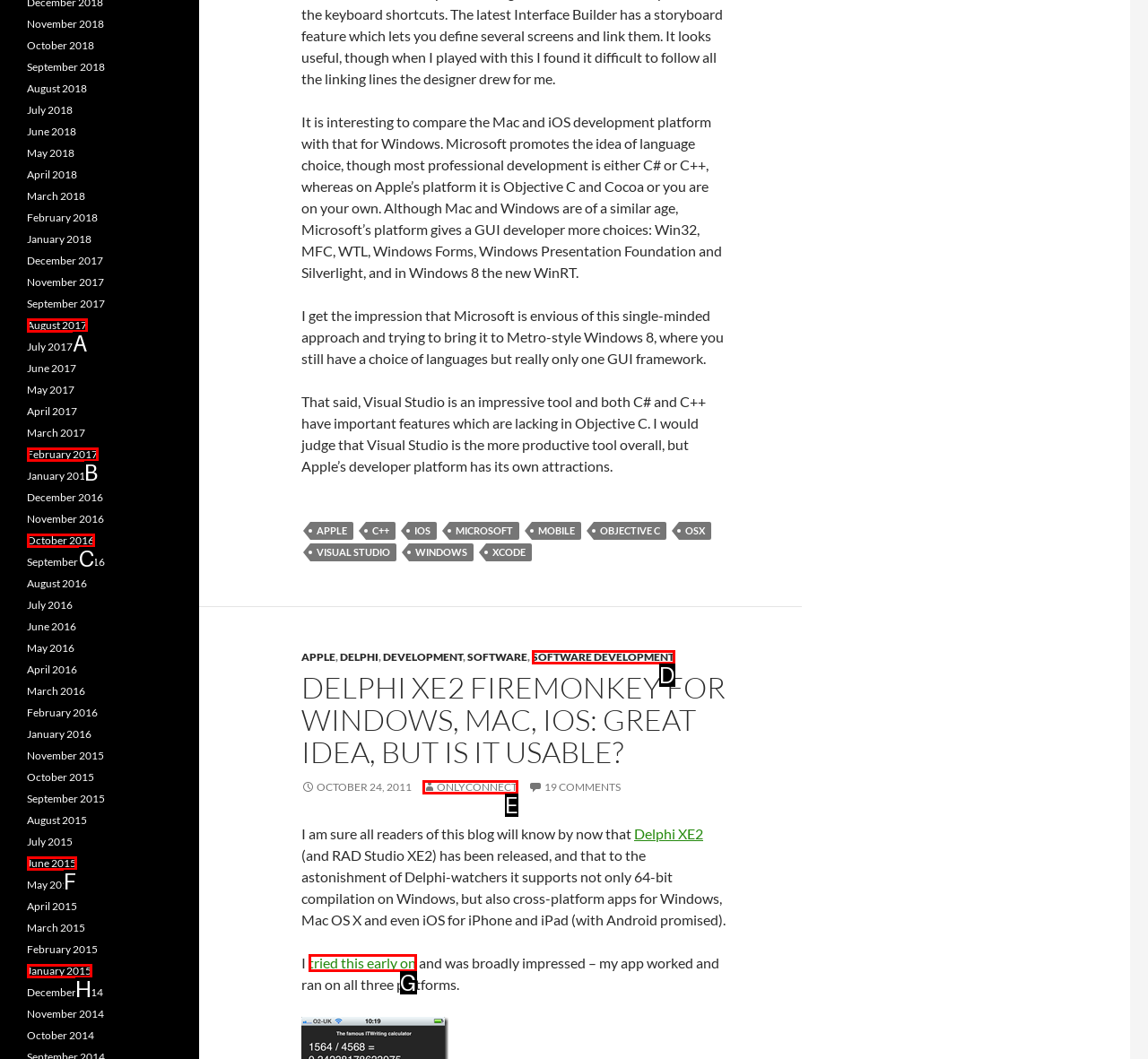Find the option that matches this description: tried this early on
Provide the matching option's letter directly.

G